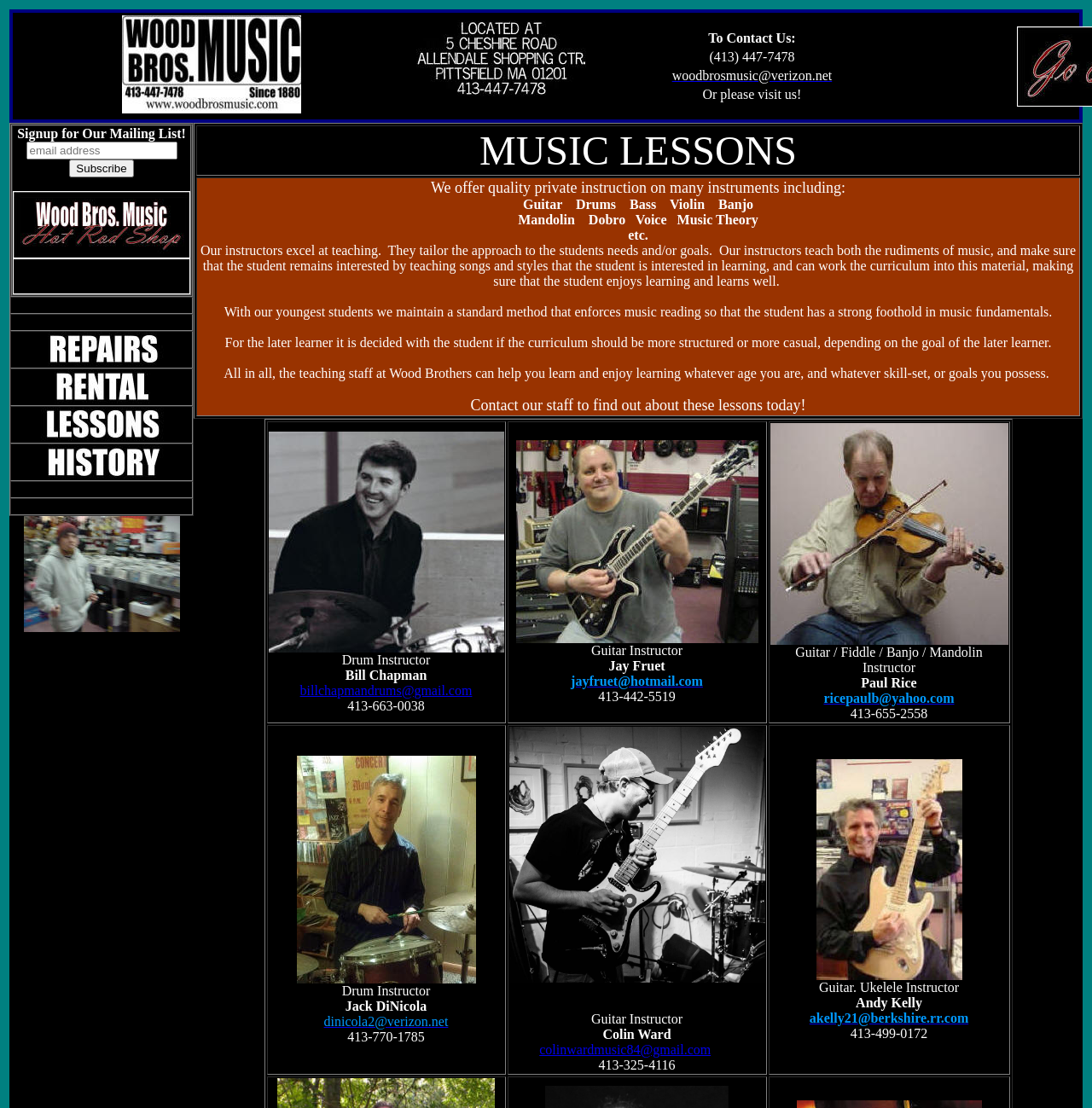Locate the bounding box coordinates of the clickable element to fulfill the following instruction: "Contact Jay Fruet, the guitar instructor, via email". Provide the coordinates as four float numbers between 0 and 1 in the format [left, top, right, bottom].

[0.523, 0.608, 0.644, 0.621]